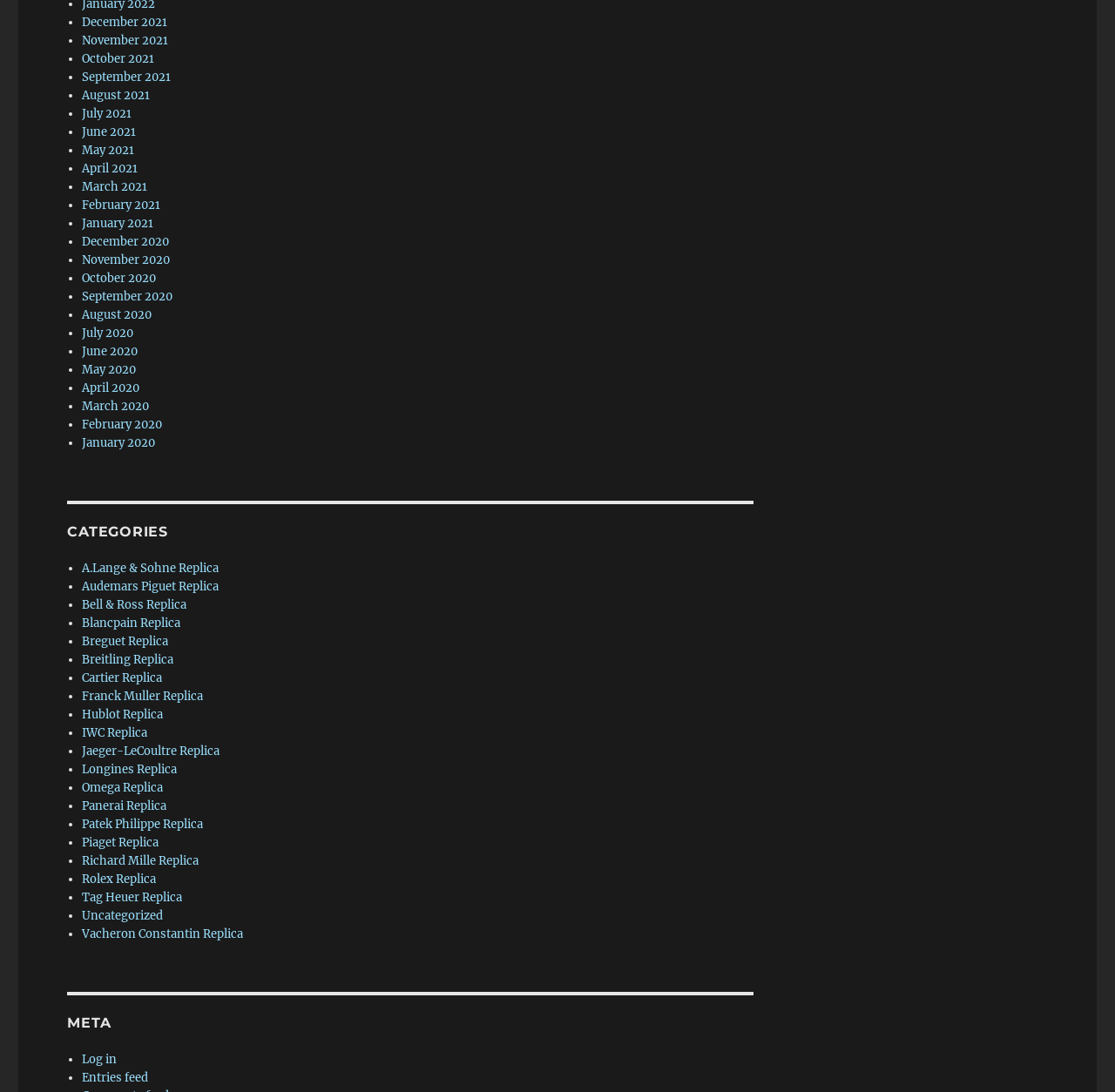Locate the bounding box coordinates of the clickable element to fulfill the following instruction: "Select A.Lange & Sohne Replica". Provide the coordinates as four float numbers between 0 and 1 in the format [left, top, right, bottom].

[0.073, 0.513, 0.196, 0.527]